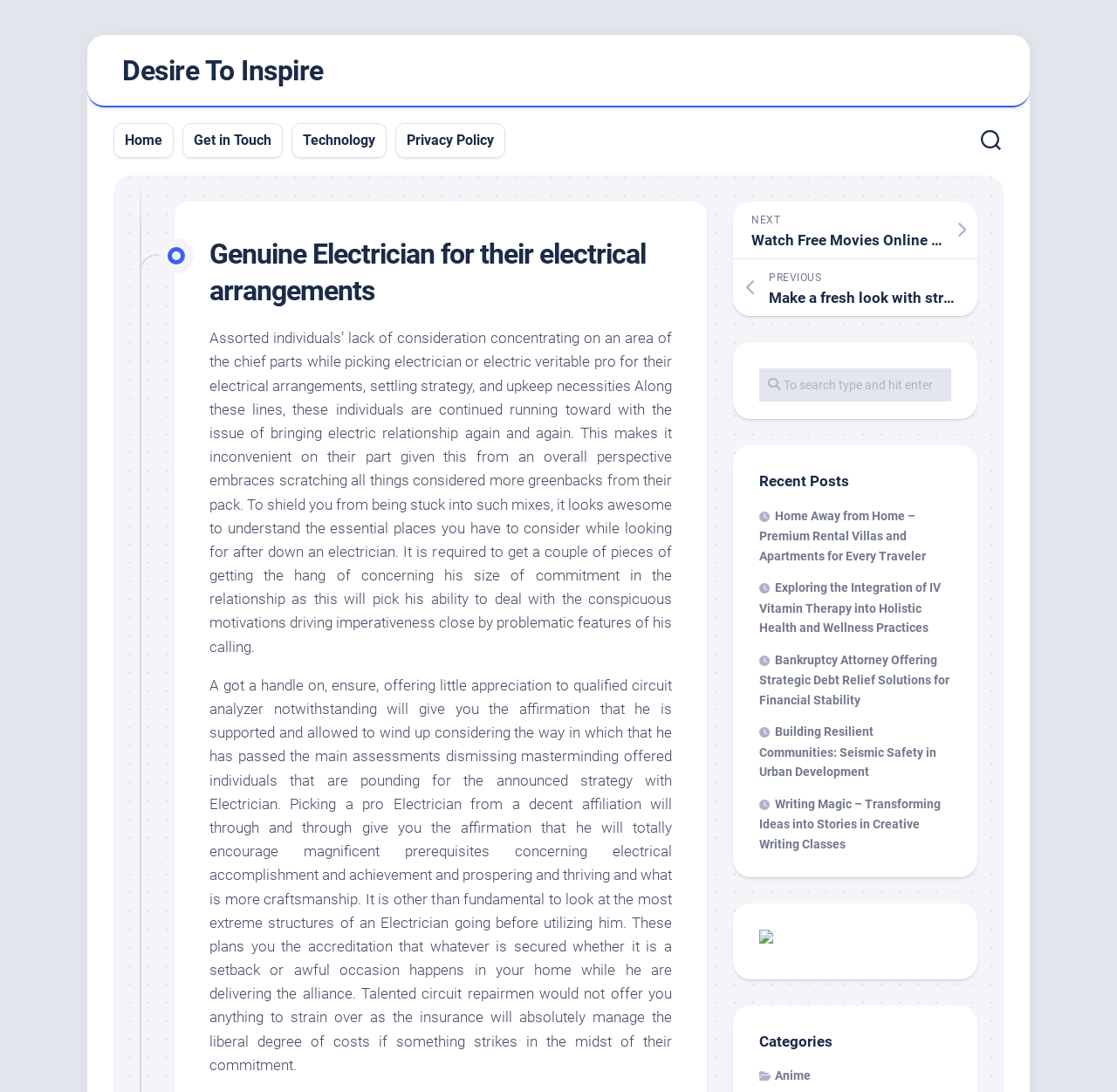What is the category of the last link listed?
Look at the screenshot and provide an in-depth answer.

The last link listed under the 'Categories' section has a label ' Anime', indicating that the category of the last link is Anime.